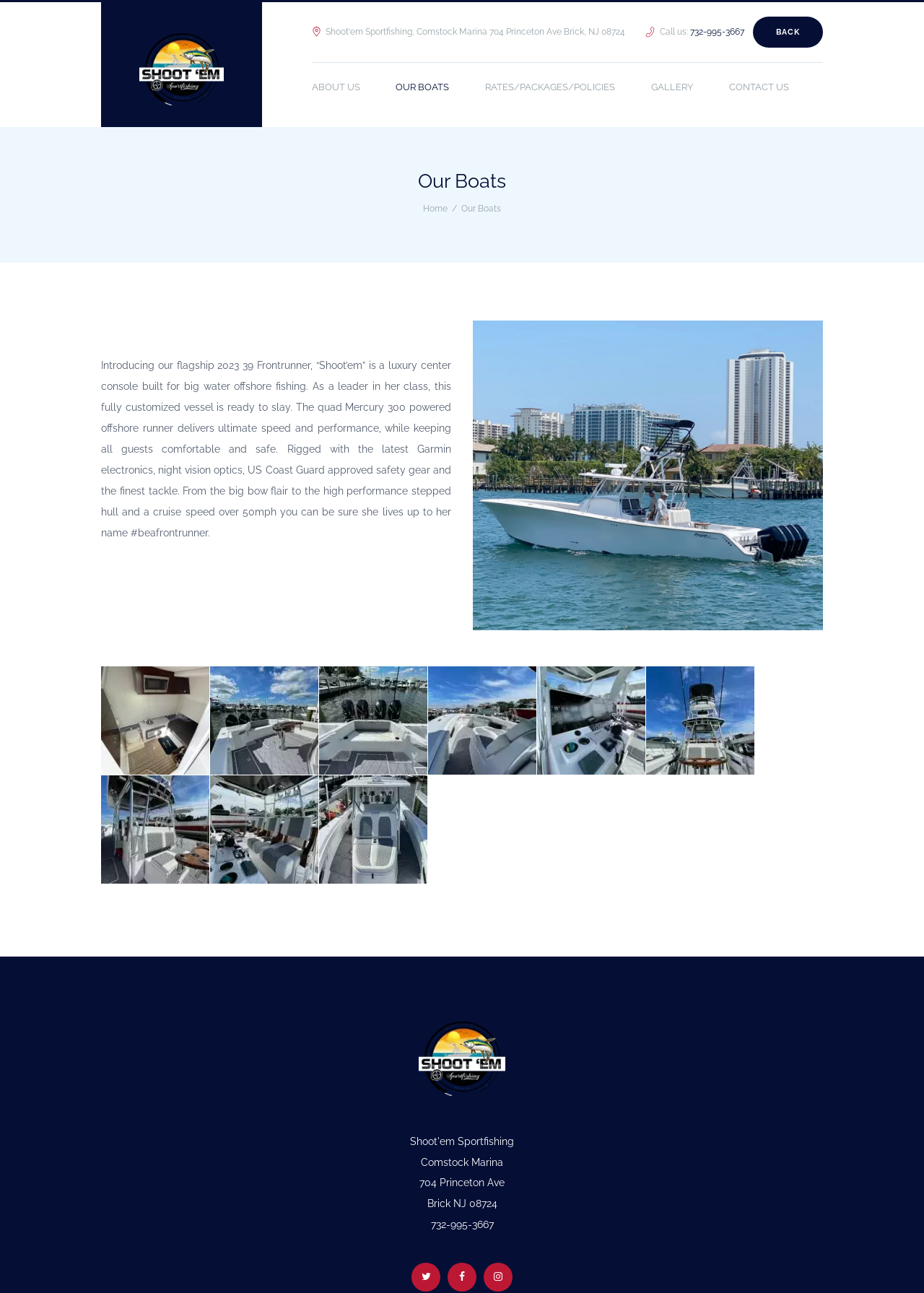Please specify the bounding box coordinates of the clickable region to carry out the following instruction: "Click the 'ABOUT US' link". The coordinates should be four float numbers between 0 and 1, in the format [left, top, right, bottom].

[0.337, 0.049, 0.409, 0.089]